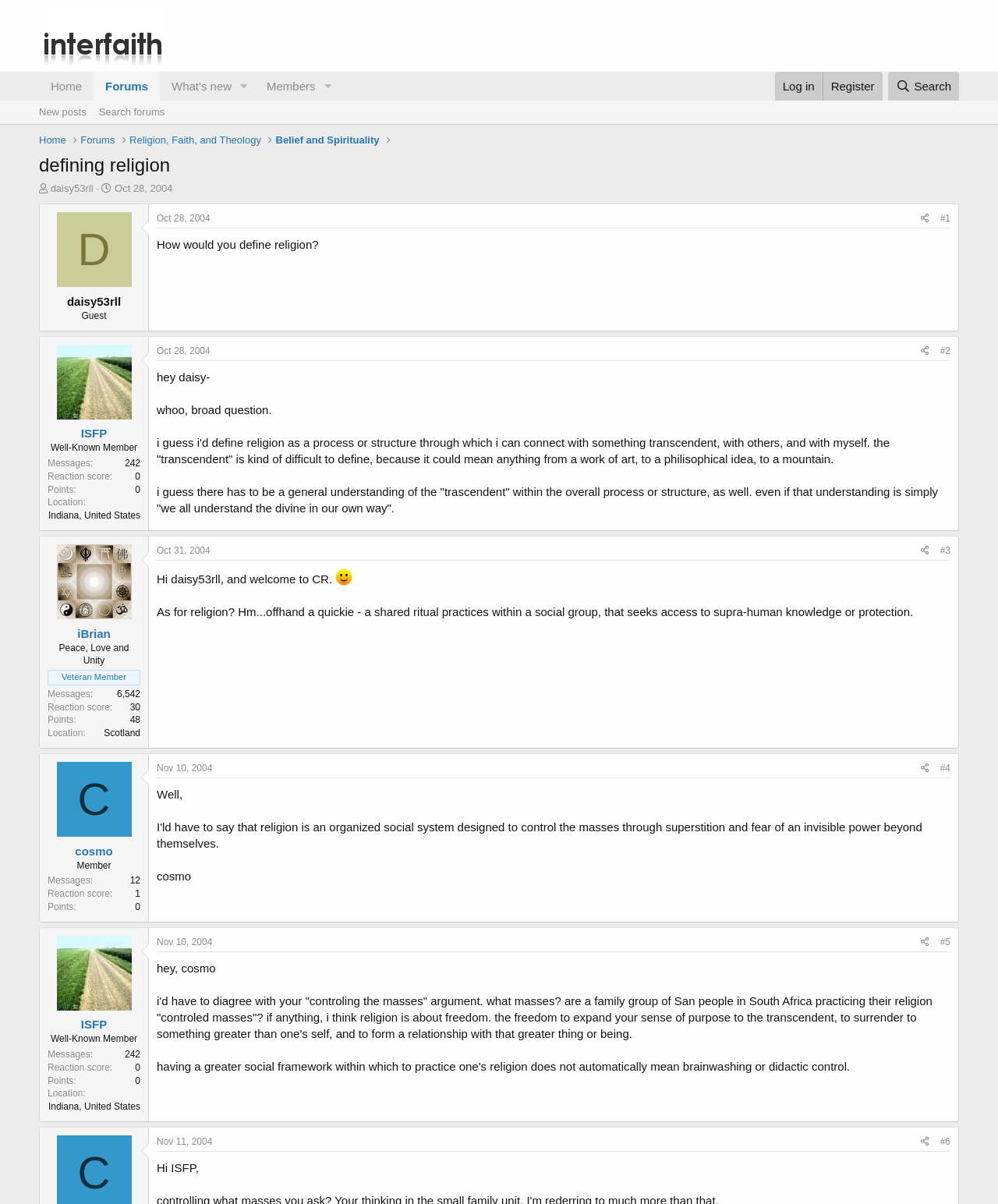Please identify the bounding box coordinates of the region to click in order to complete the task: "View the 'Religion, Faith, and Theology' forum". The coordinates must be four float numbers between 0 and 1, specified as [left, top, right, bottom].

[0.13, 0.11, 0.262, 0.123]